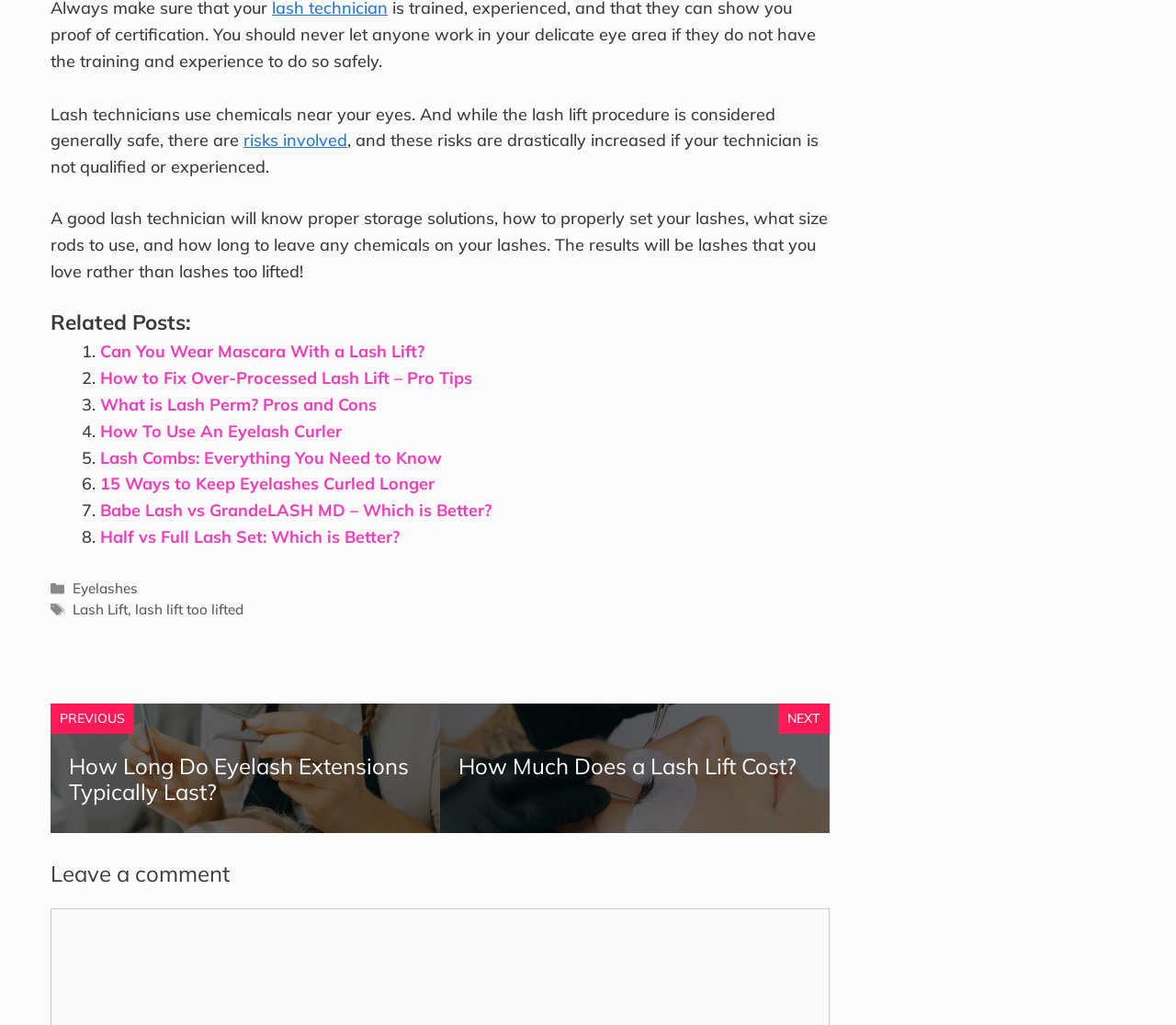Determine the bounding box coordinates of the clickable element necessary to fulfill the instruction: "Send a message to the writer". Provide the coordinates as four float numbers within the 0 to 1 range, i.e., [left, top, right, bottom].

None